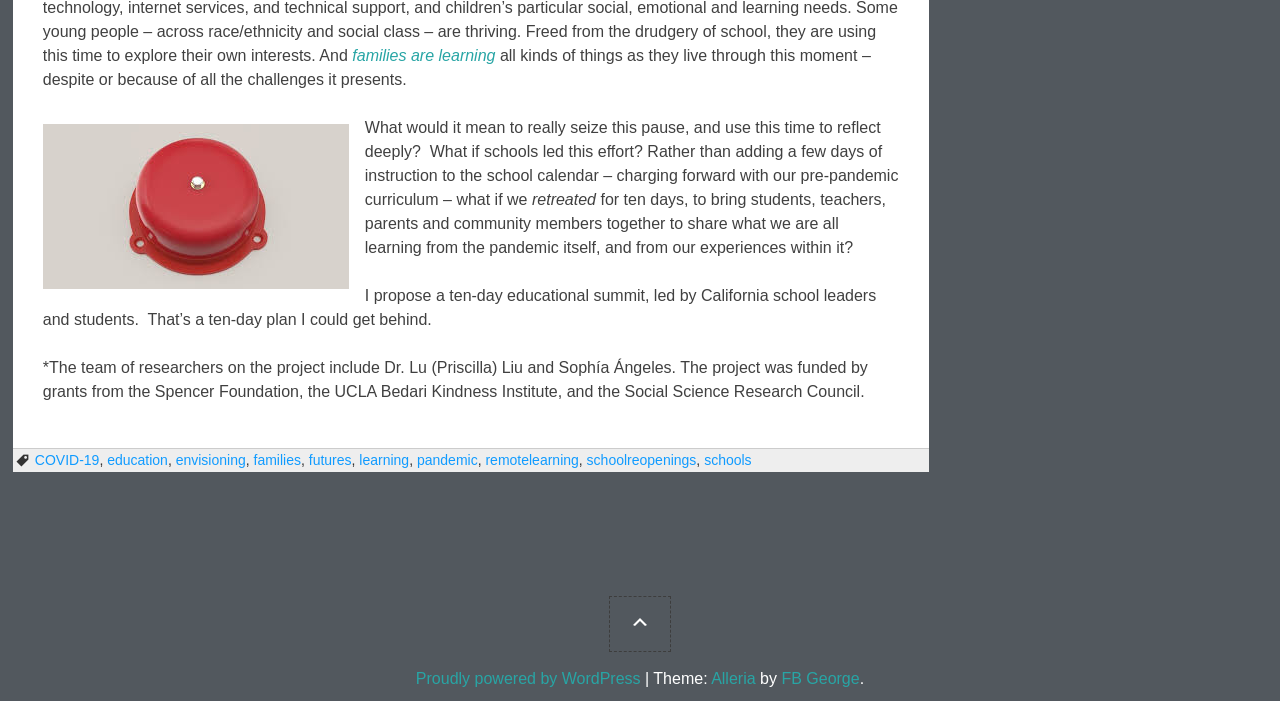Find the bounding box of the UI element described as: "families are learning". The bounding box coordinates should be given as four float values between 0 and 1, i.e., [left, top, right, bottom].

[0.275, 0.067, 0.387, 0.091]